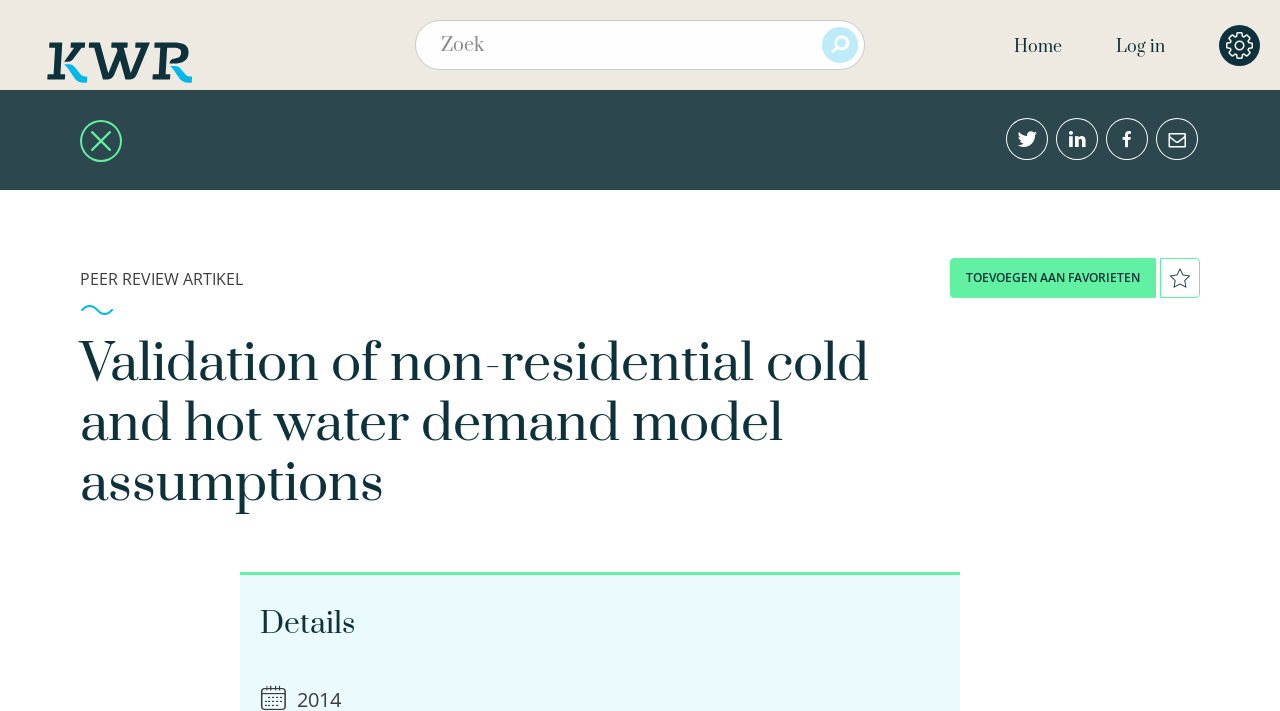Predict the bounding box coordinates for the UI element described as: "alt="De bibliotheek van KWR"". The coordinates should be four float numbers between 0 and 1, presented as [left, top, right, bottom].

[0.004, 0.0, 0.184, 0.127]